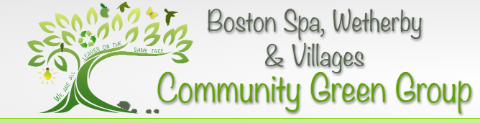What is the color of the font for 'Community Green Group'?
Look at the image and answer with only one word or phrase.

Vibrant green